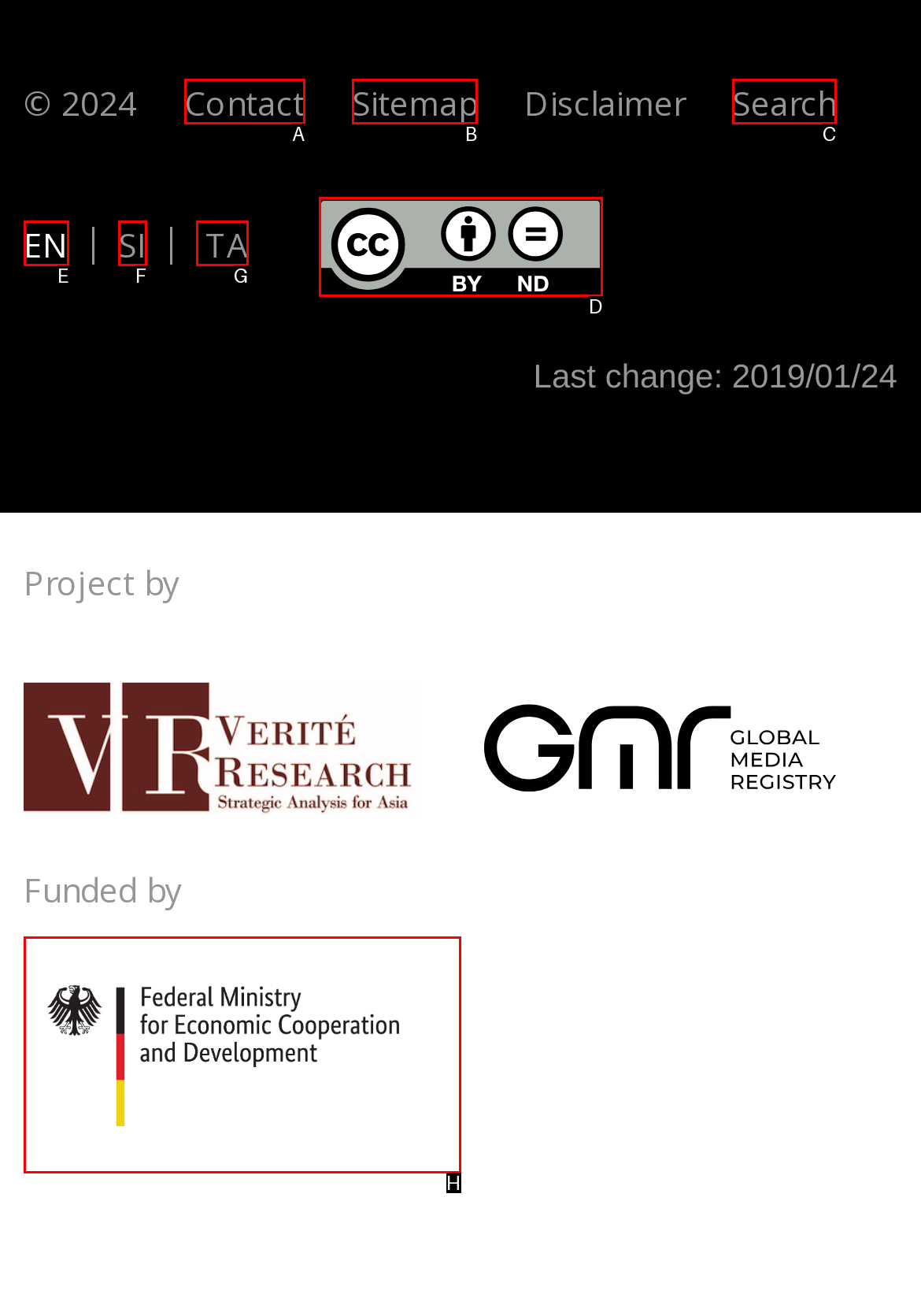Find the HTML element that matches the description: parent_node: Contact. Answer using the letter of the best match from the available choices.

D